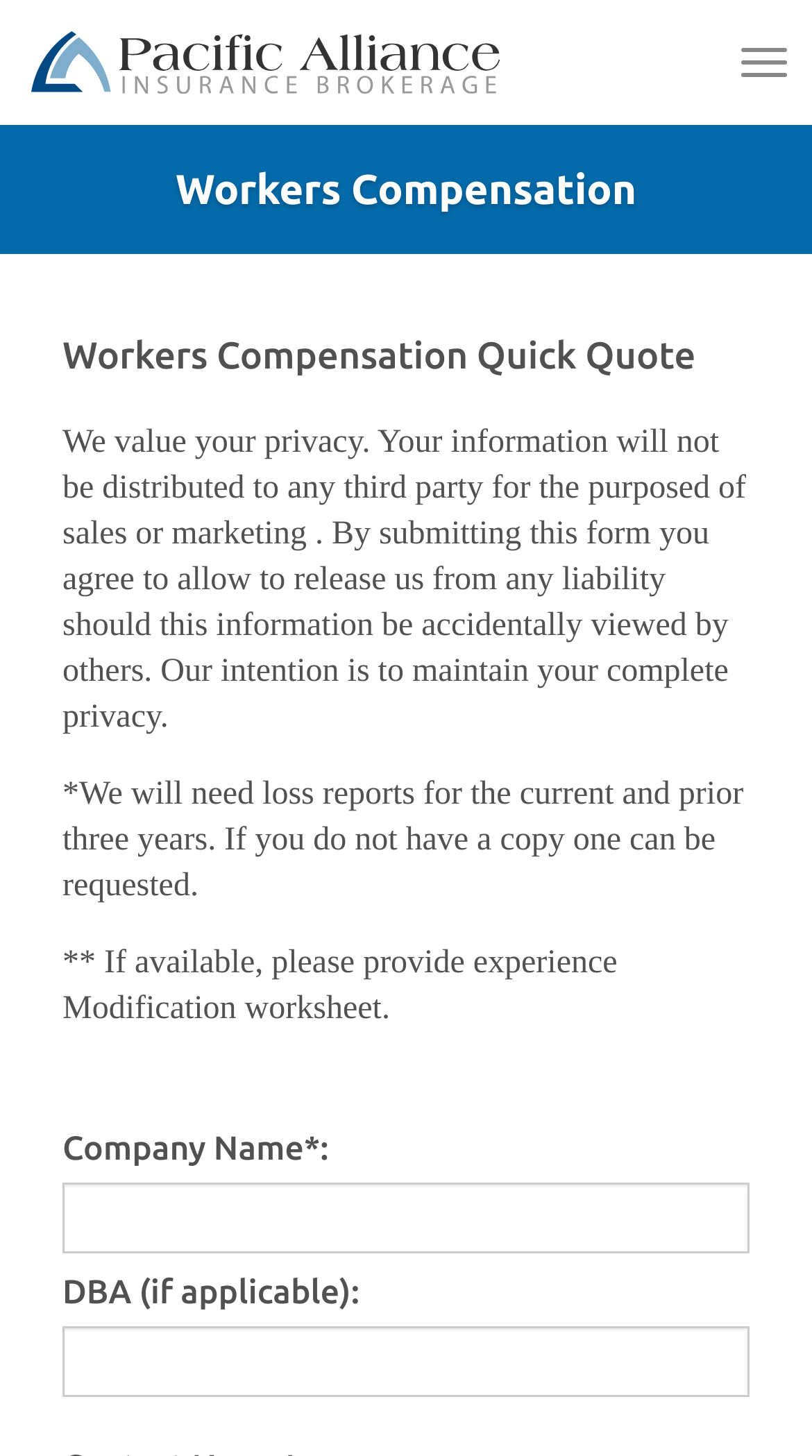Utilize the information from the image to answer the question in detail:
What is required to be provided for the quote?

According to the static text '*We will need loss reports for the current and prior three years. If you do not have a copy one can be requested.', it is required to provide loss reports for the quote.